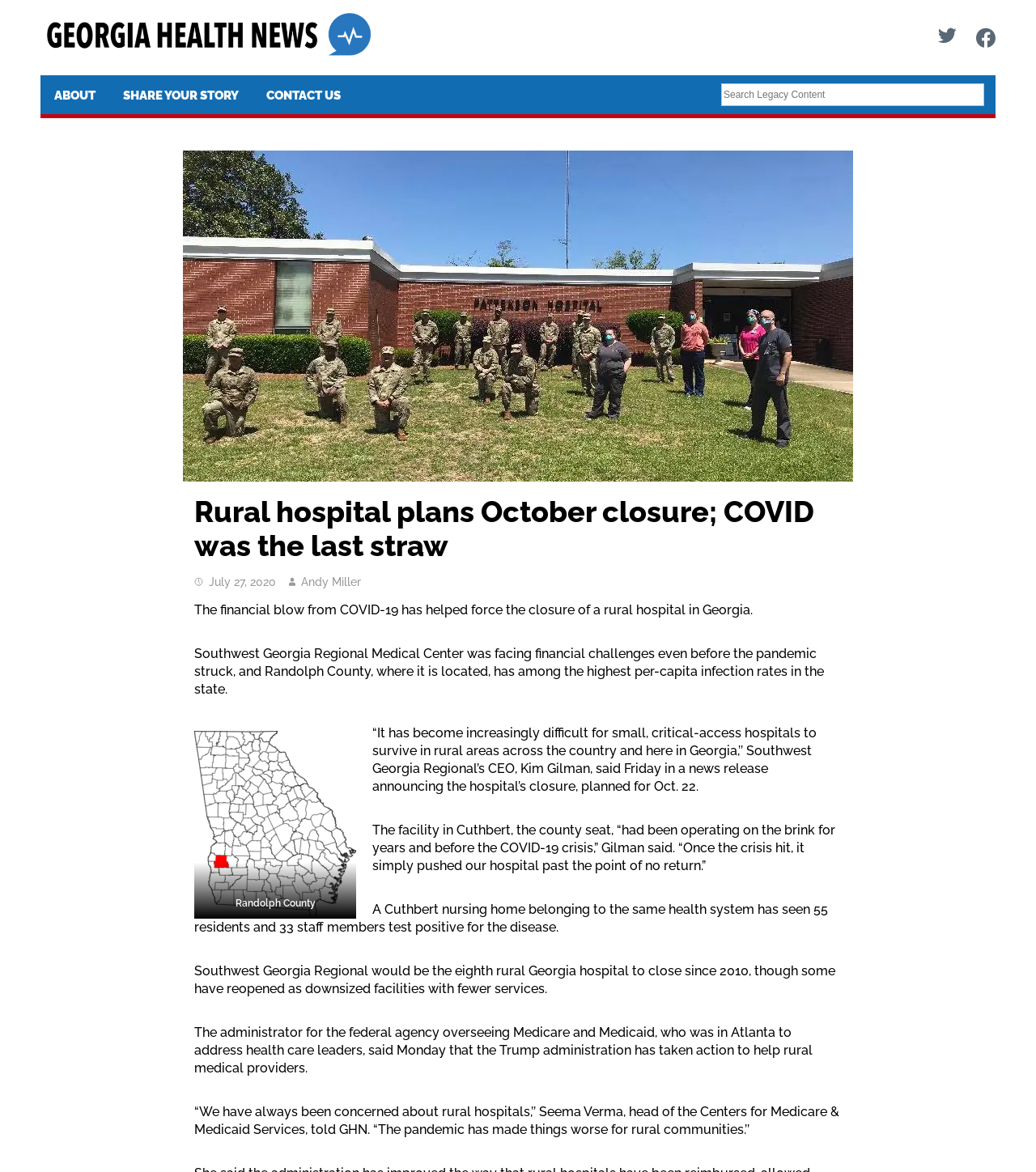How many rural Georgia hospitals have closed since 2010?
Please provide a full and detailed response to the question.

I found the answer by reading the article, which states that Southwest Georgia Regional would be the eighth rural Georgia hospital to close since 2010. This information is provided in the context of discussing the challenges faced by rural hospitals in Georgia.